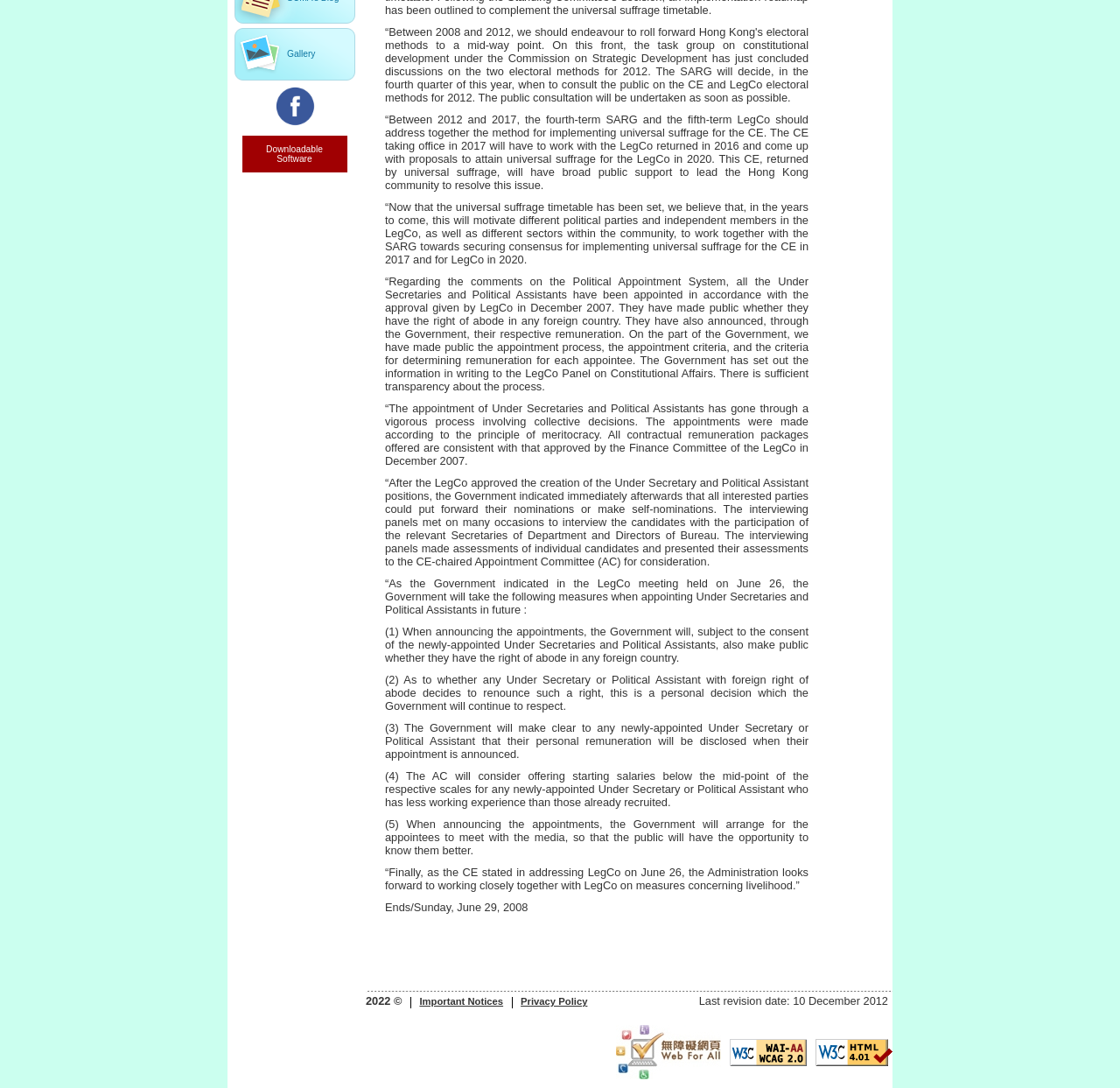Refer to the element description Downloadable Software and identify the corresponding bounding box in the screenshot. Format the coordinates as (top-left x, top-left y, bottom-right x, bottom-right y) with values in the range of 0 to 1.

[0.216, 0.125, 0.31, 0.159]